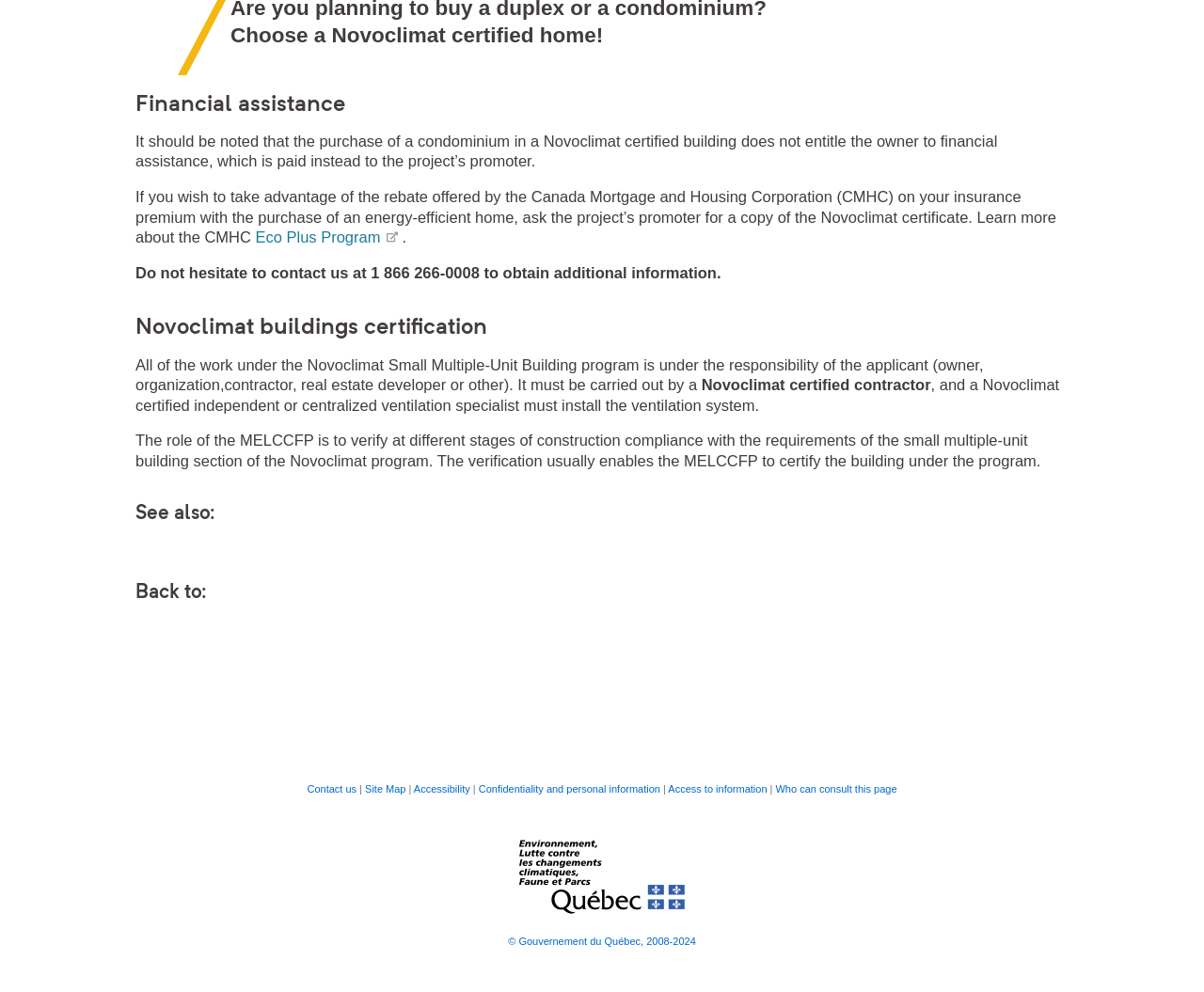Predict the bounding box of the UI element that fits this description: "AirNow Fire and Smoke Map".

None